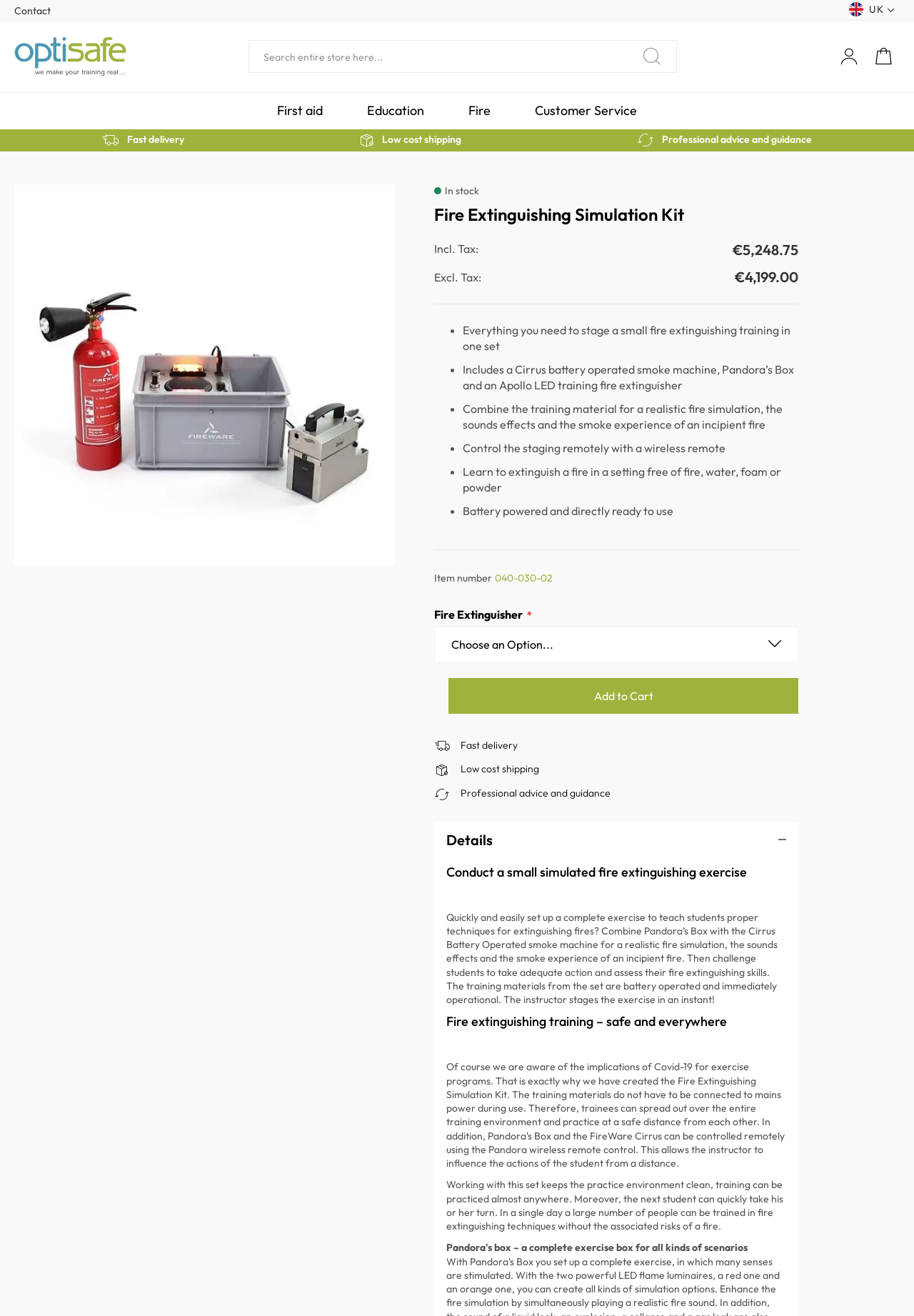Please identify the bounding box coordinates of the region to click in order to complete the given instruction: "View 'My Cart'". The coordinates should be four float numbers between 0 and 1, i.e., [left, top, right, bottom].

[0.948, 0.031, 0.984, 0.056]